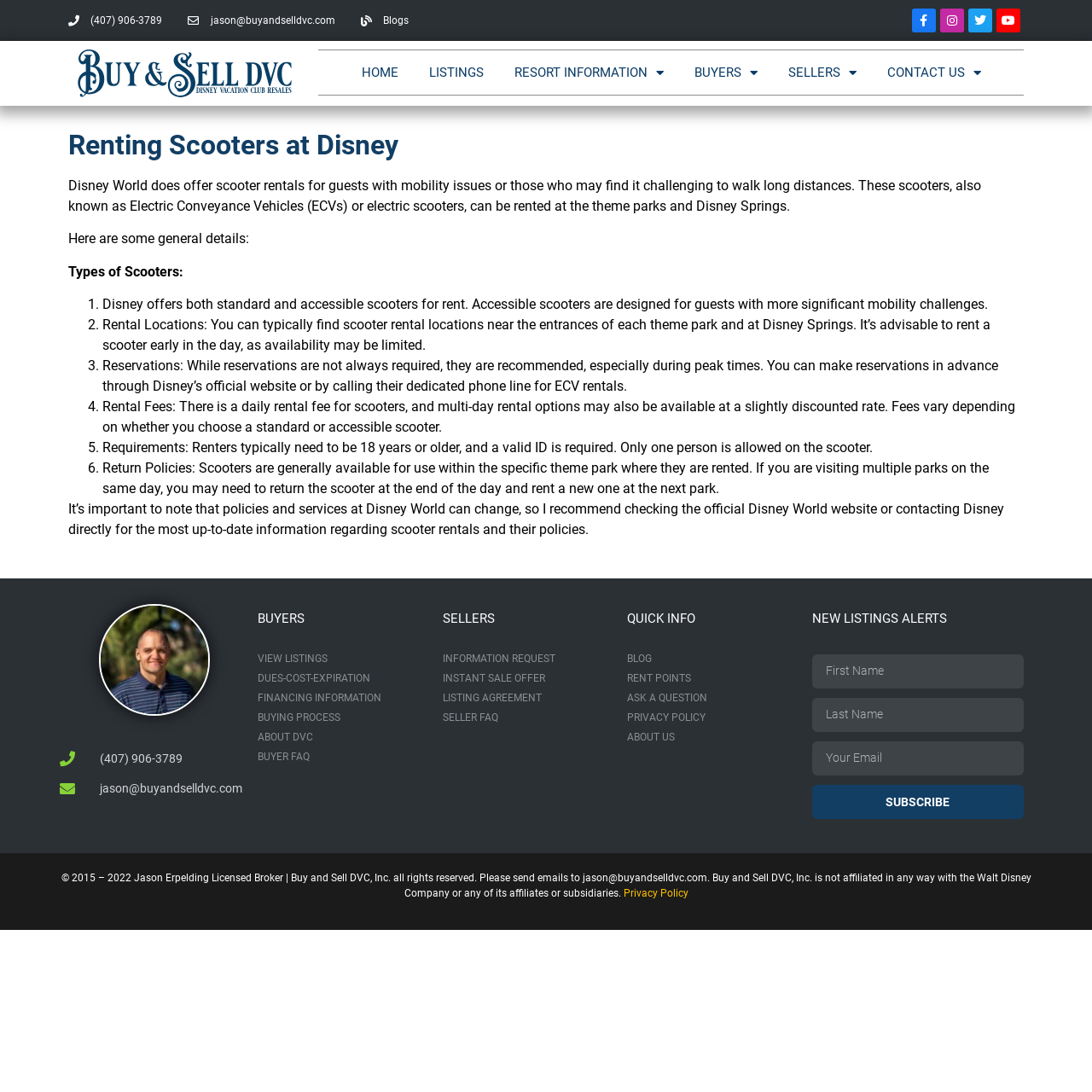Locate the bounding box coordinates of the element that should be clicked to fulfill the instruction: "View listings".

[0.236, 0.596, 0.39, 0.61]